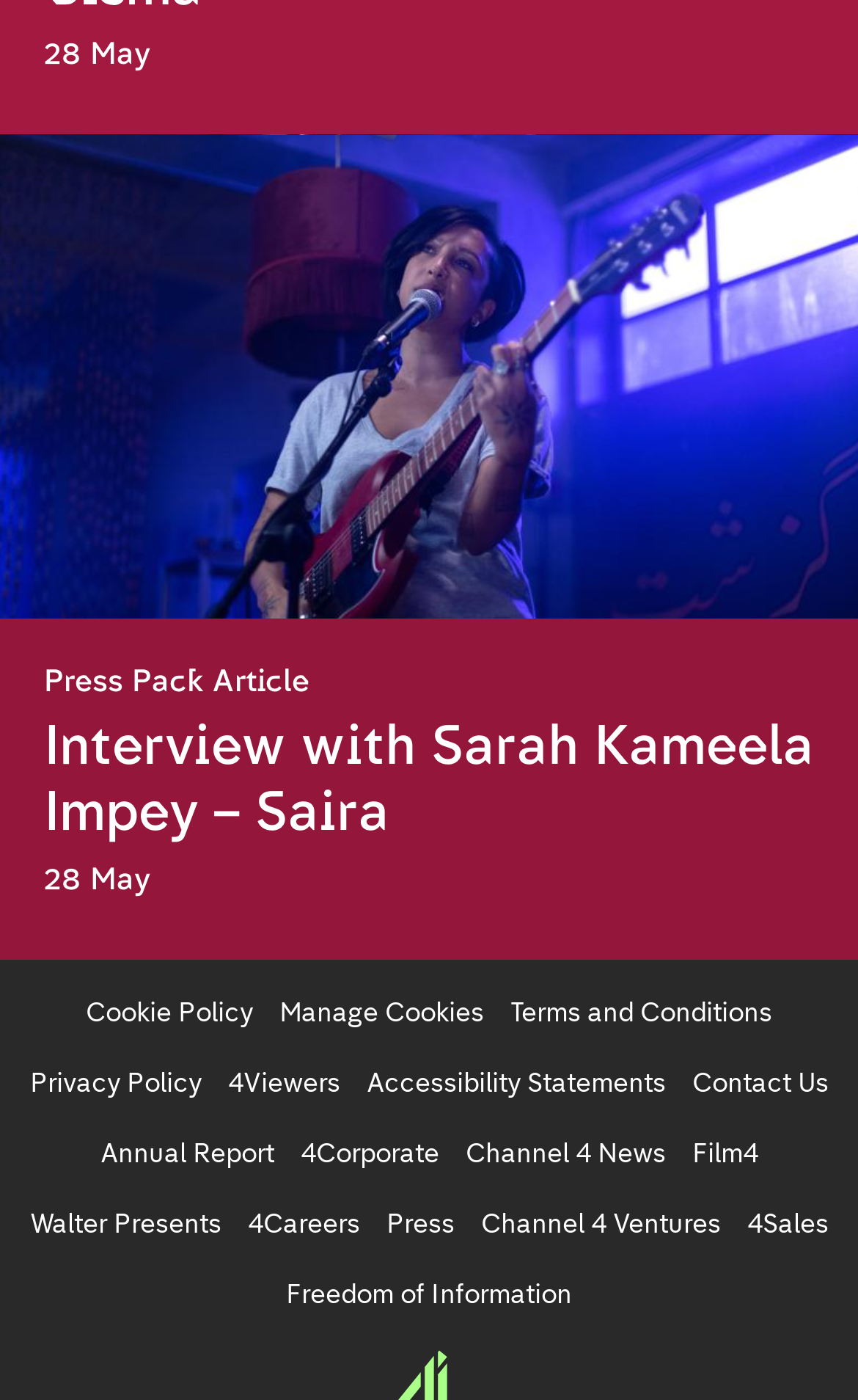Please identify the bounding box coordinates of the clickable area that will fulfill the following instruction: "Learn about Channel 4 News". The coordinates should be in the format of four float numbers between 0 and 1, i.e., [left, top, right, bottom].

[0.542, 0.811, 0.776, 0.835]